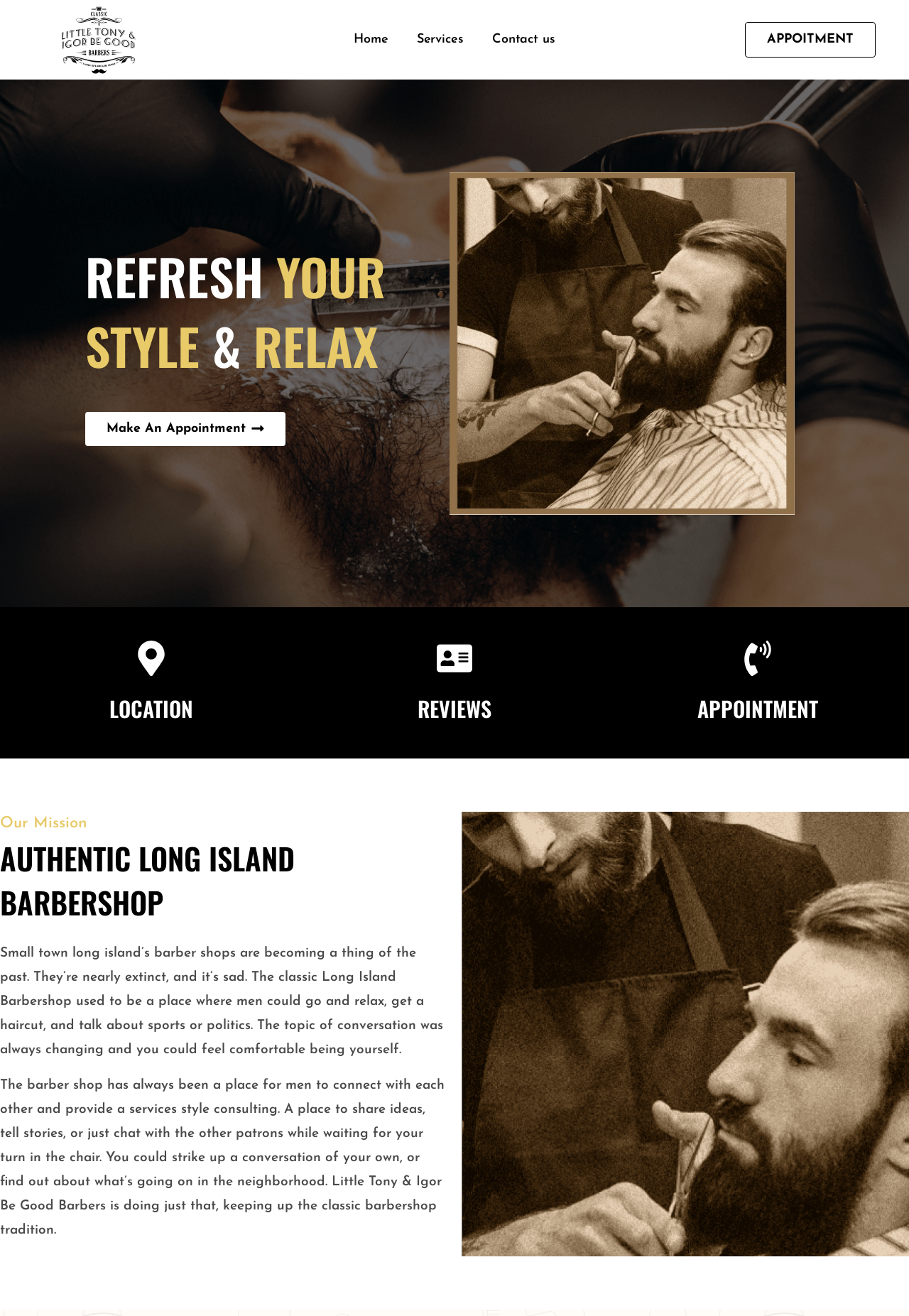What is the purpose of the barbershop?
Using the image as a reference, answer the question with a short word or phrase.

Relax and get a haircut